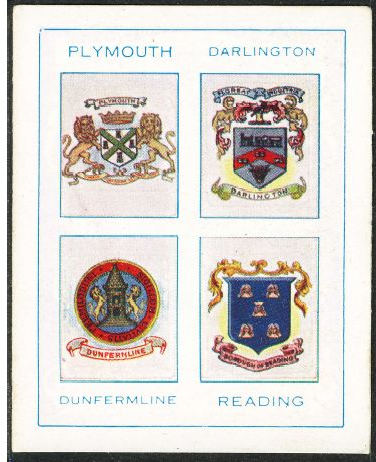Answer the following query with a single word or phrase:
How many town crests are featured on the vintage card?

Four